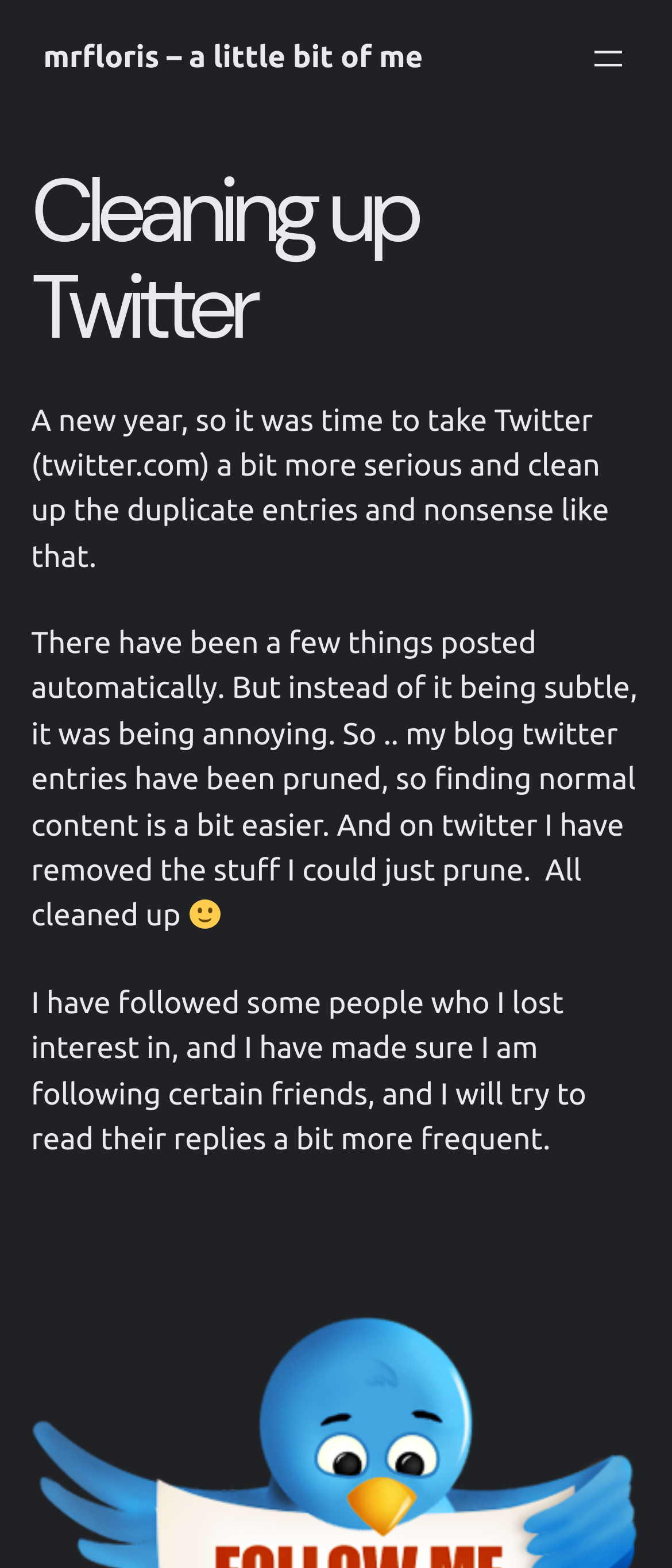Provide a one-word or short-phrase answer to the question:
What is the author's new habit on Twitter?

Read friends' replies